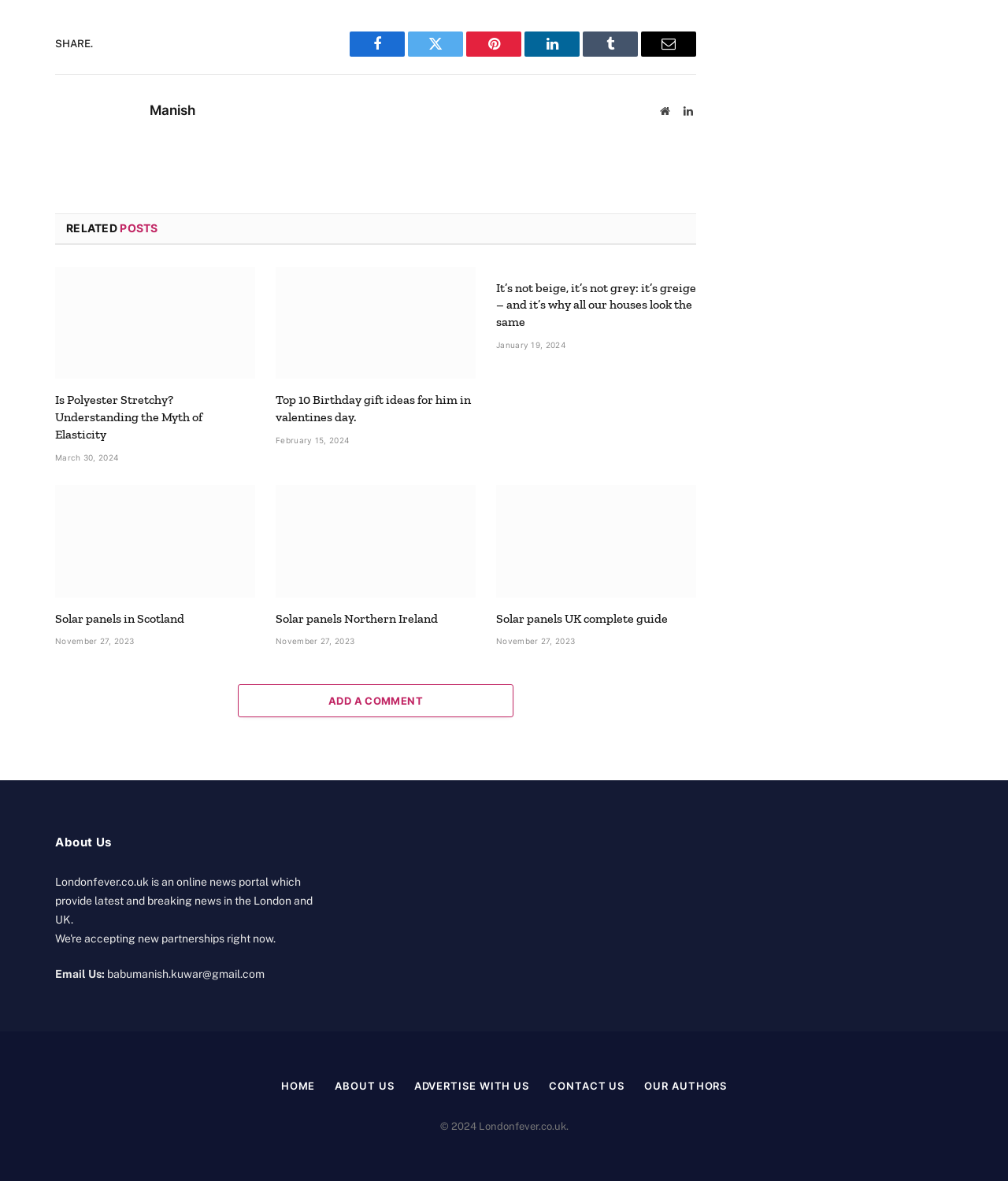Provide your answer in one word or a succinct phrase for the question: 
What is the purpose of this website?

News portal